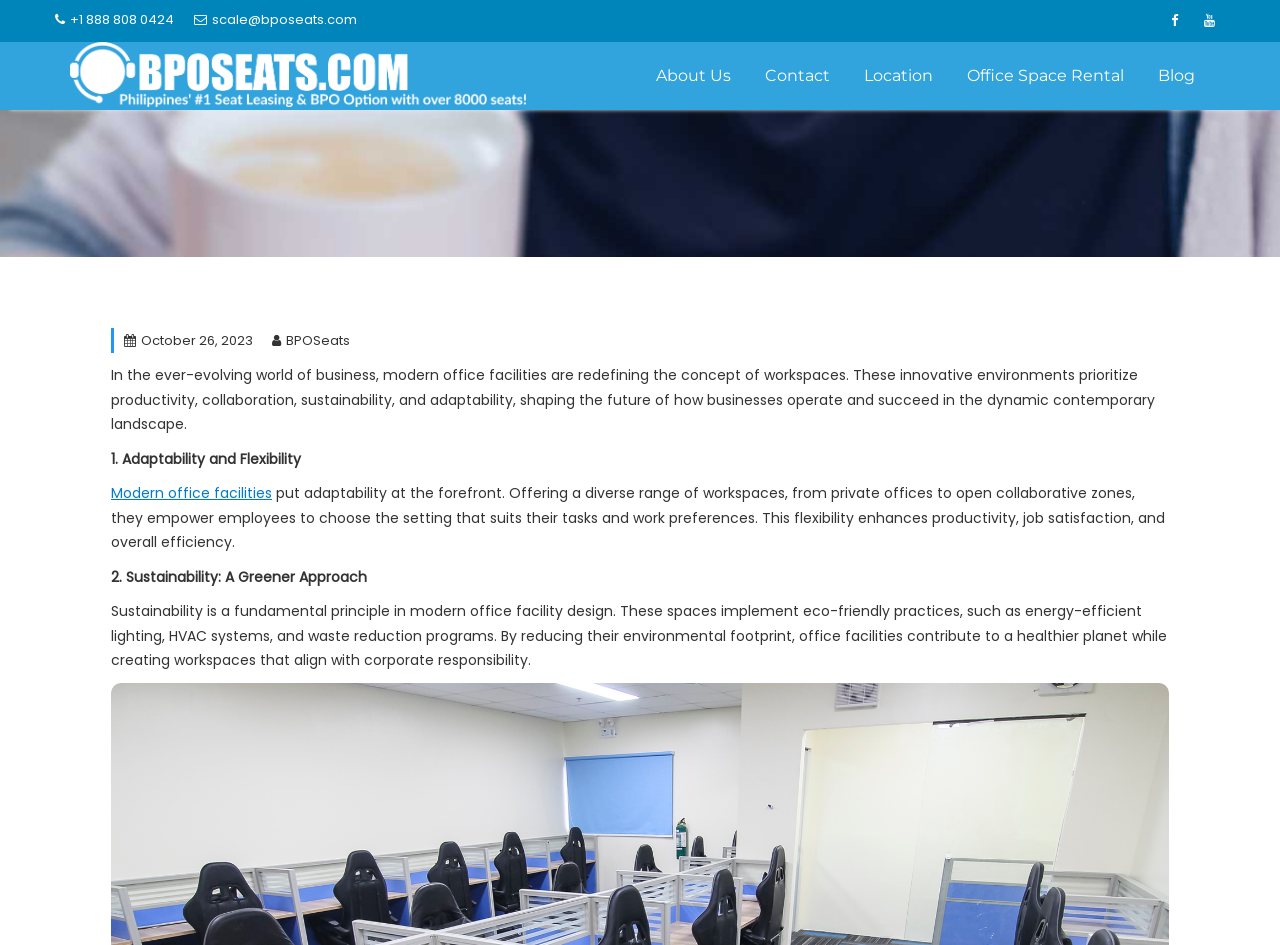Determine the bounding box coordinates for the region that must be clicked to execute the following instruction: "Explore office space rental options".

[0.744, 0.044, 0.89, 0.116]